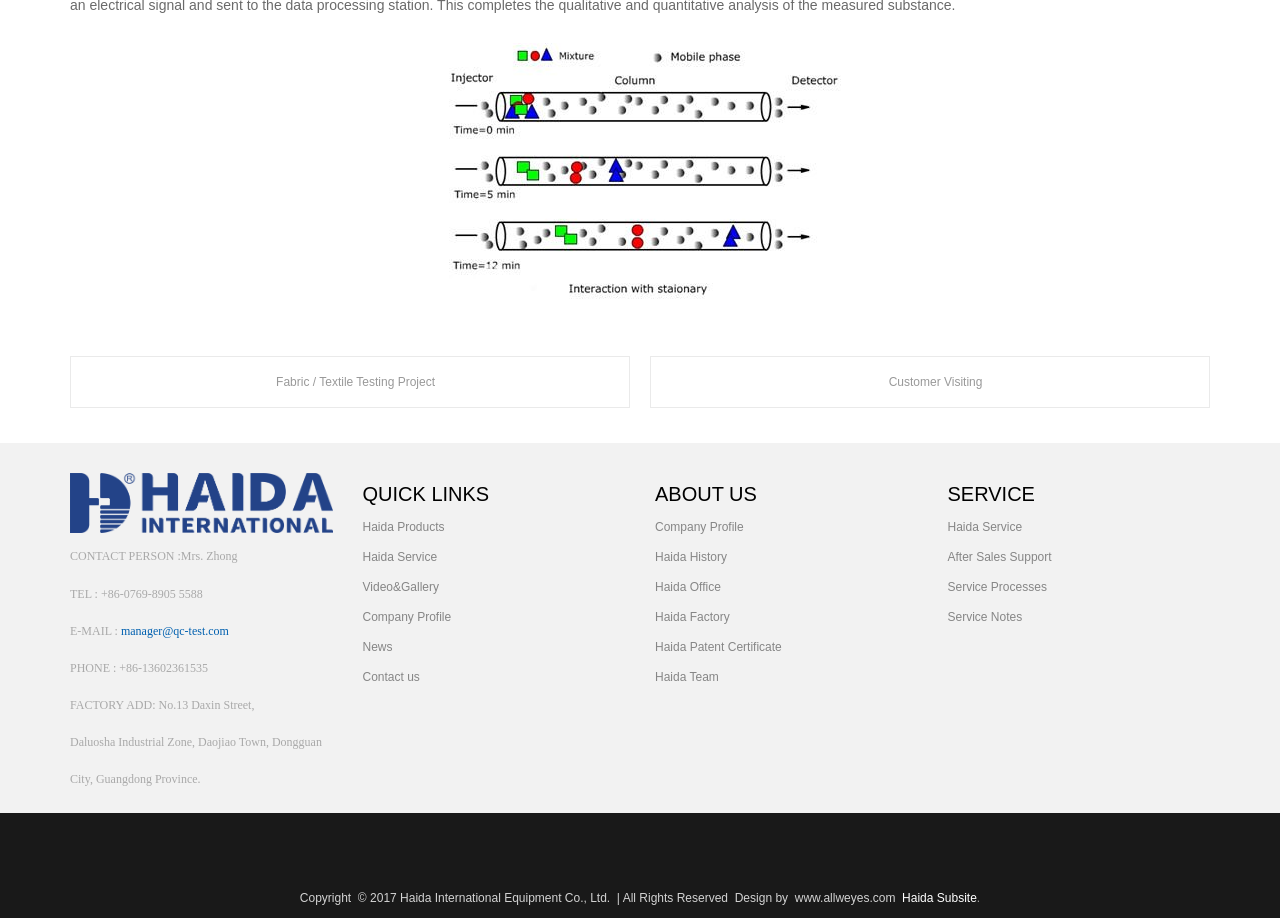Please find the bounding box coordinates of the element's region to be clicked to carry out this instruction: "View Haida Products".

[0.283, 0.567, 0.347, 0.582]